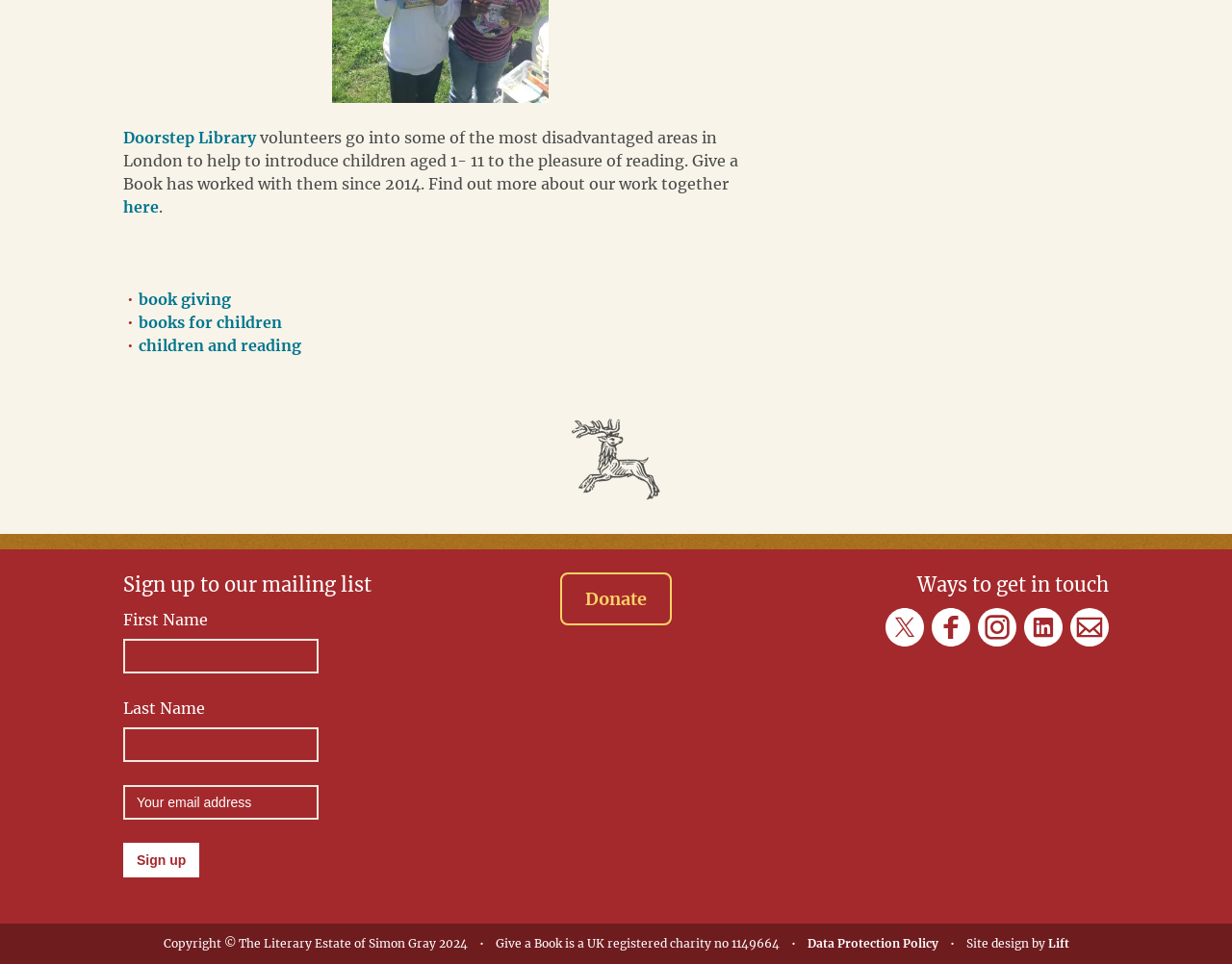How many social media links are present on the webpage?
Refer to the screenshot and respond with a concise word or phrase.

5